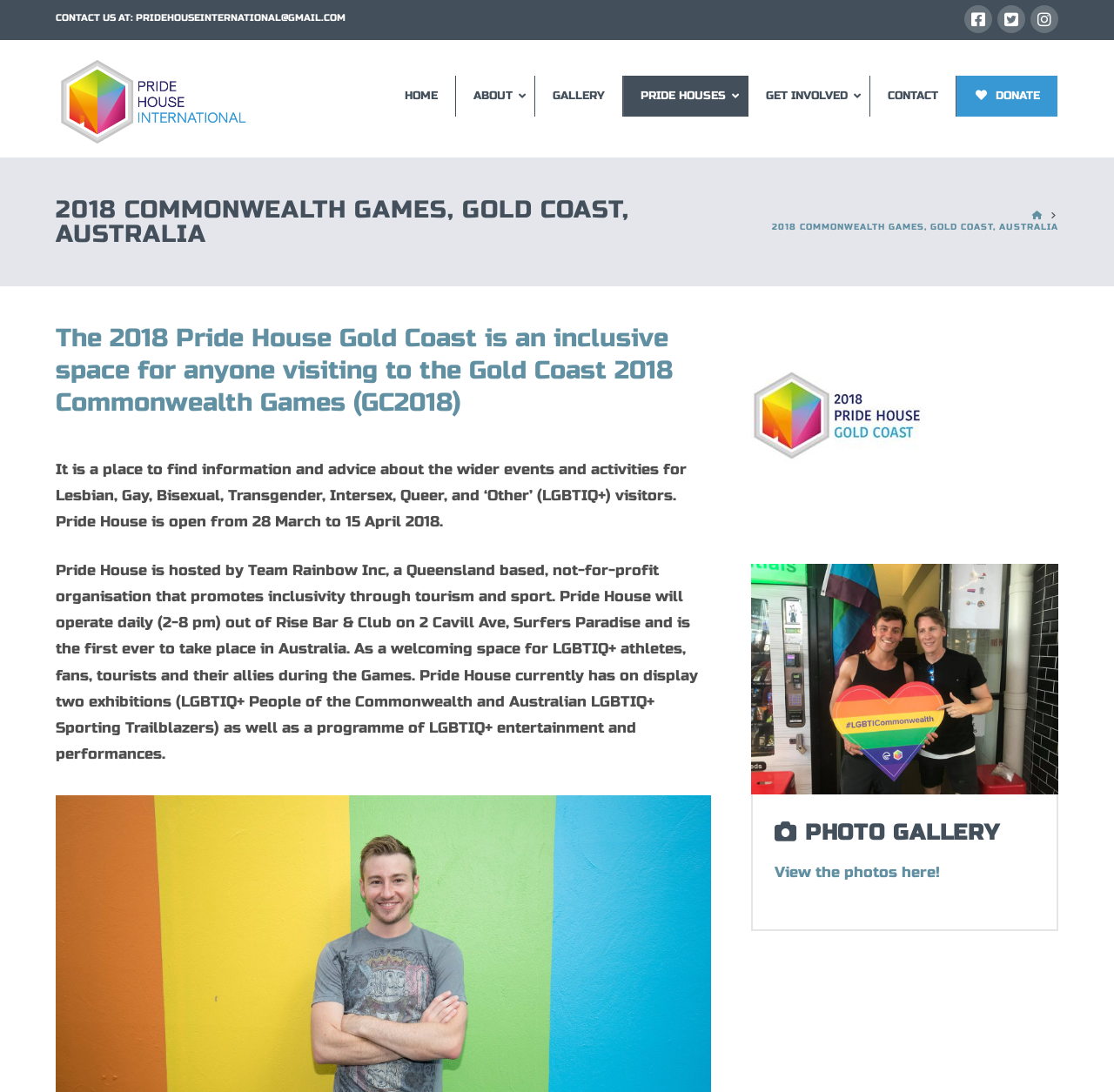Please identify the bounding box coordinates of the region to click in order to complete the given instruction: "Donate to Pride House International". The coordinates should be four float numbers between 0 and 1, i.e., [left, top, right, bottom].

[0.858, 0.069, 0.949, 0.107]